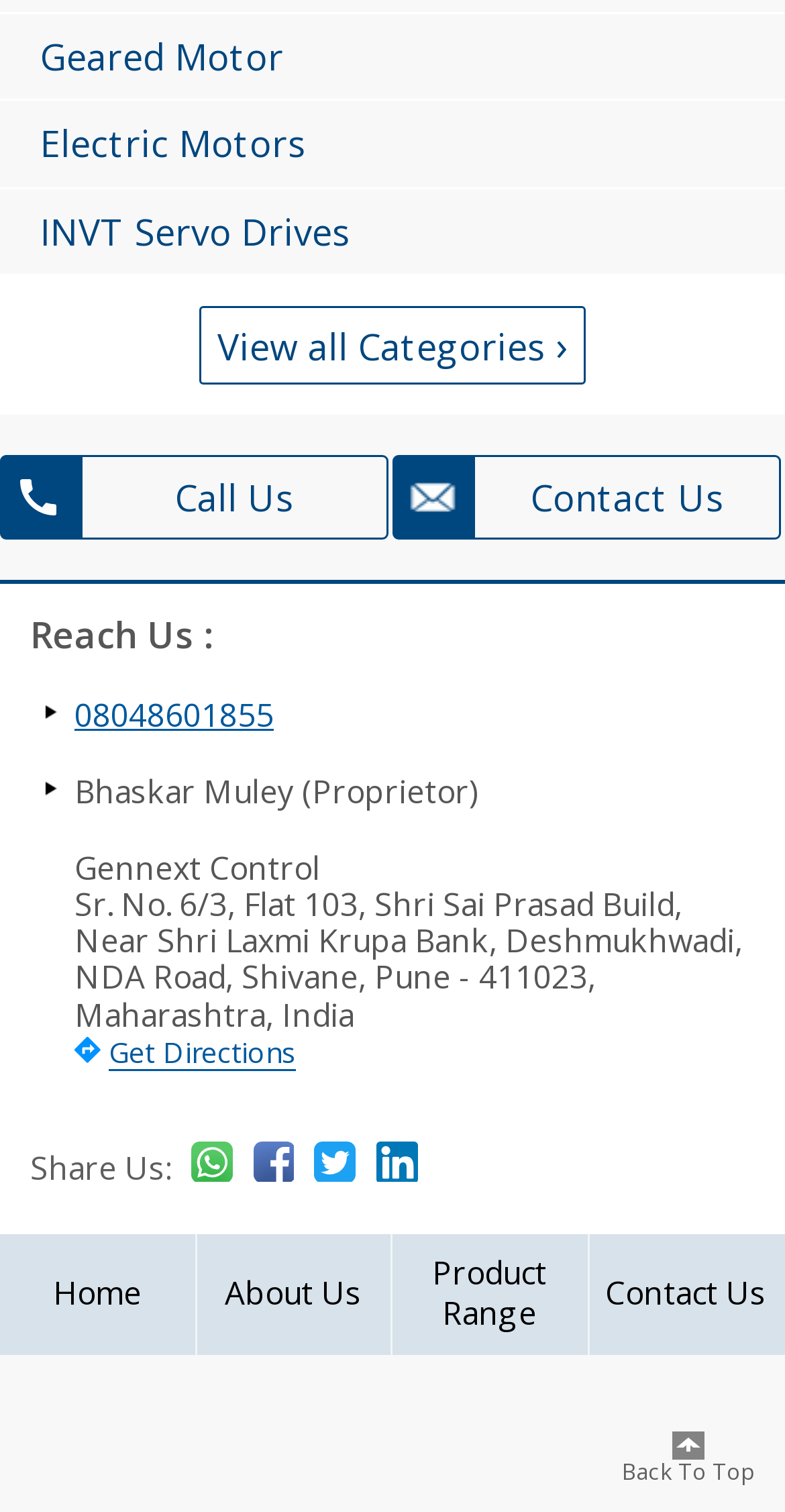What is the phone number to reach the company?
Based on the screenshot, respond with a single word or phrase.

08048601855